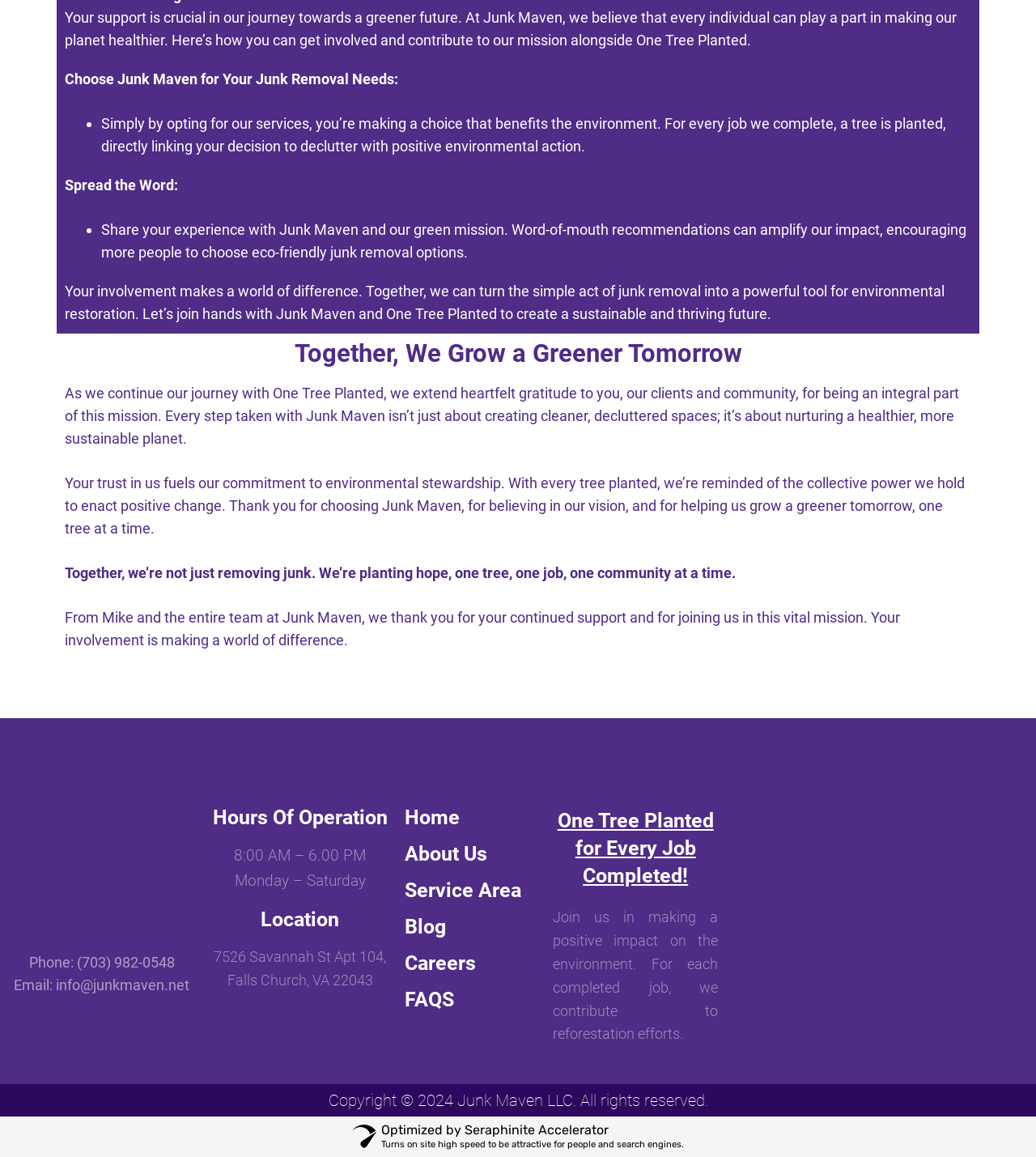Given the element description, predict the bounding box coordinates in the format (top-left x, top-left y, bottom-right x, bottom-right y), using floating point numbers between 0 and 1: Service Area

[0.39, 0.76, 0.503, 0.78]